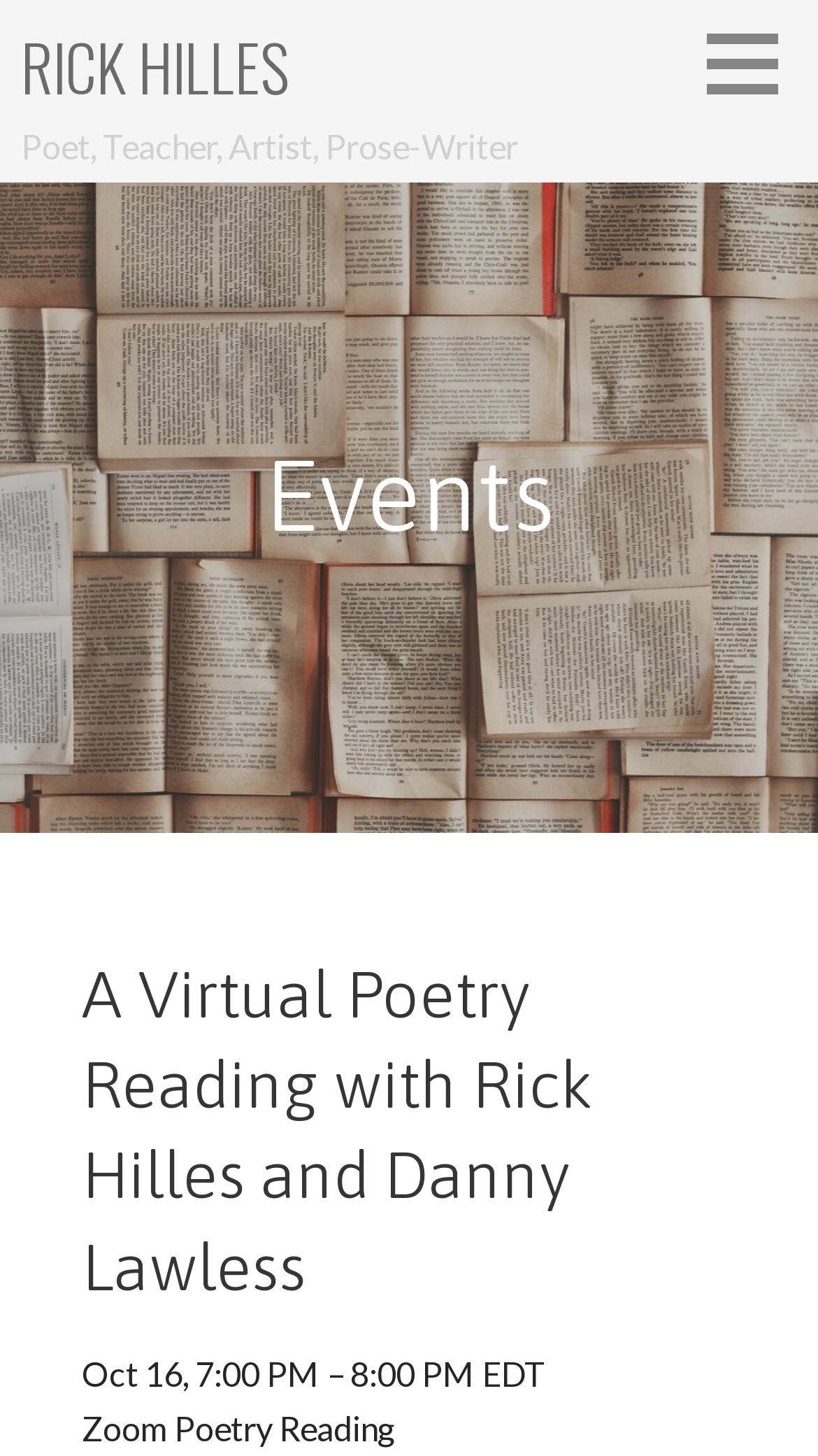Give a detailed explanation of the elements present on the webpage.

The webpage is about Rick Hilles, a poet, teacher, artist, and prose-writer. At the top right corner, there is a button. On the top left, there is a link to Rick Hilles' profile. Below the link, there is a brief description of Rick Hilles' professions. 

The main content of the webpage is about events, which is divided into sections. The first section is titled "Events" and is located at the top center of the page. Below the "Events" title, there is a sub-section titled "A Virtual Poetry Reading with Rick Hilles and Danny Lawless". This sub-section is located at the center of the page. 

Under the sub-section title, there are two lines of text. The first line indicates the date and time of the event, which is October 16, 7:00 PM to 8:00 PM EDT. The second line describes the event as a "Zoom Poetry Reading".